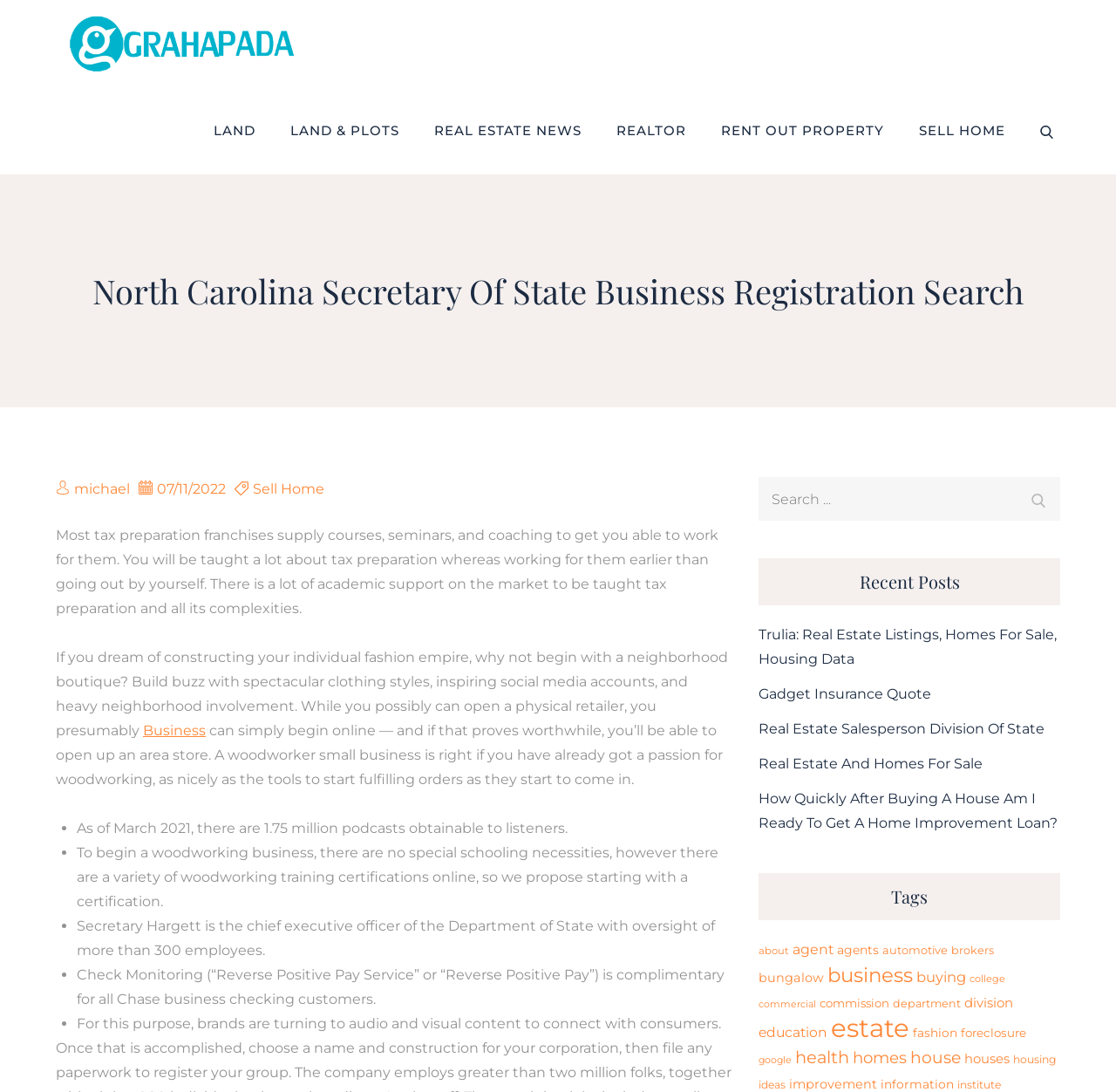Please find the bounding box coordinates for the clickable element needed to perform this instruction: "Click on 'estate' tag".

[0.745, 0.928, 0.815, 0.956]